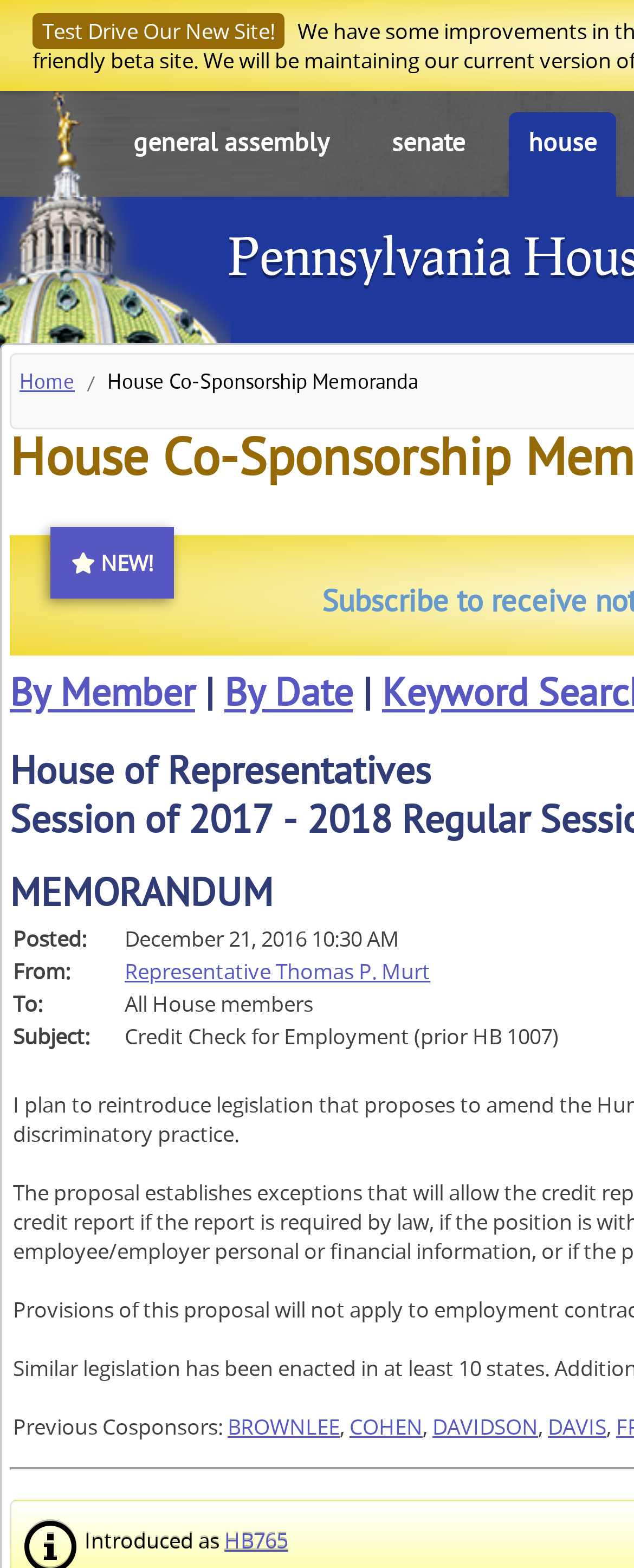Please identify the coordinates of the bounding box that should be clicked to fulfill this instruction: "Check 'Posted:' information".

[0.021, 0.589, 0.192, 0.607]